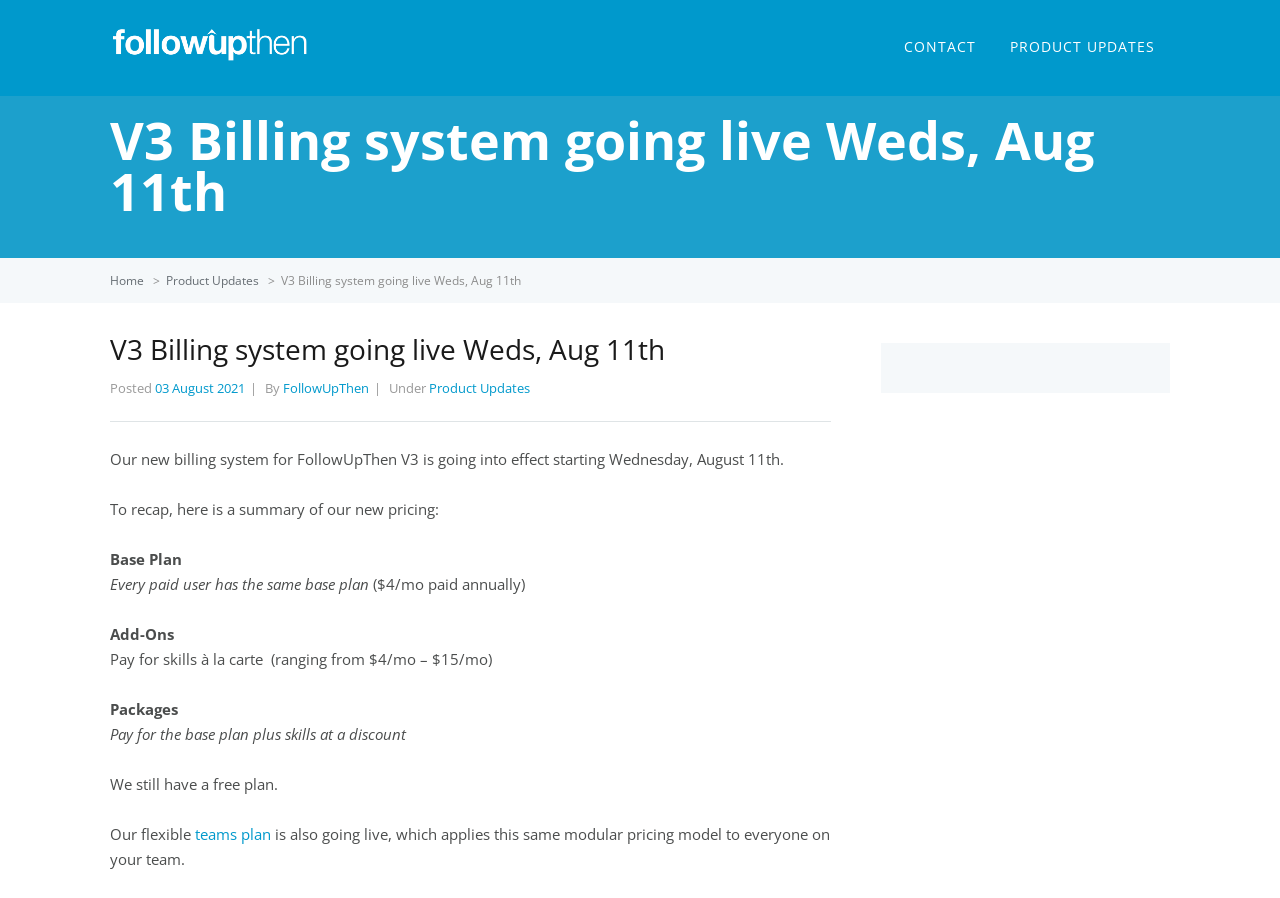Given the webpage screenshot and the description, determine the bounding box coordinates (top-left x, top-left y, bottom-right x, bottom-right y) that define the location of the UI element matching this description: Social Art Practice

None